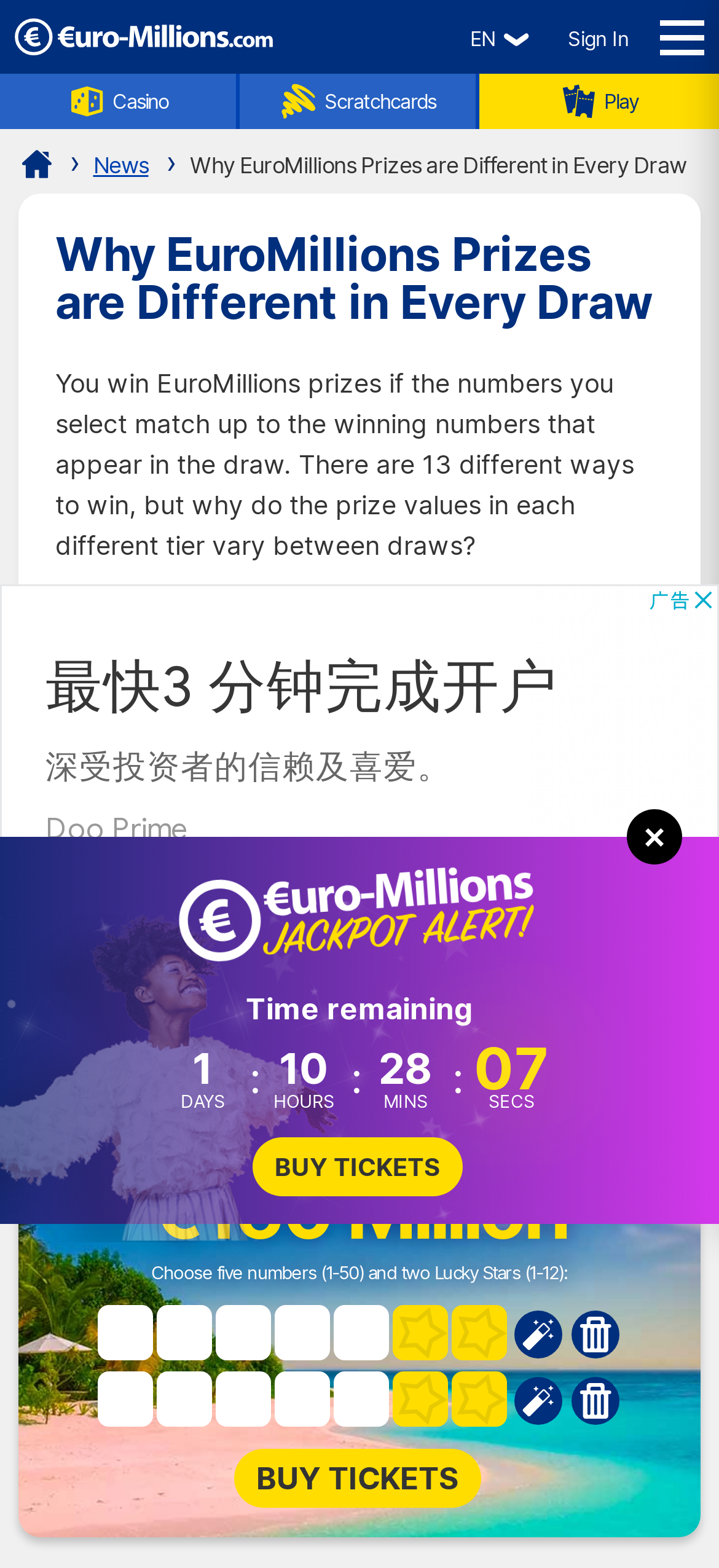What is the purpose of the 'Buy Tickets' button?
Provide an in-depth and detailed answer to the question.

The 'Buy Tickets' button is prominently displayed on the webpage, and its purpose is likely to allow users to purchase tickets for the EuroMillions lottery after selecting their numbers.